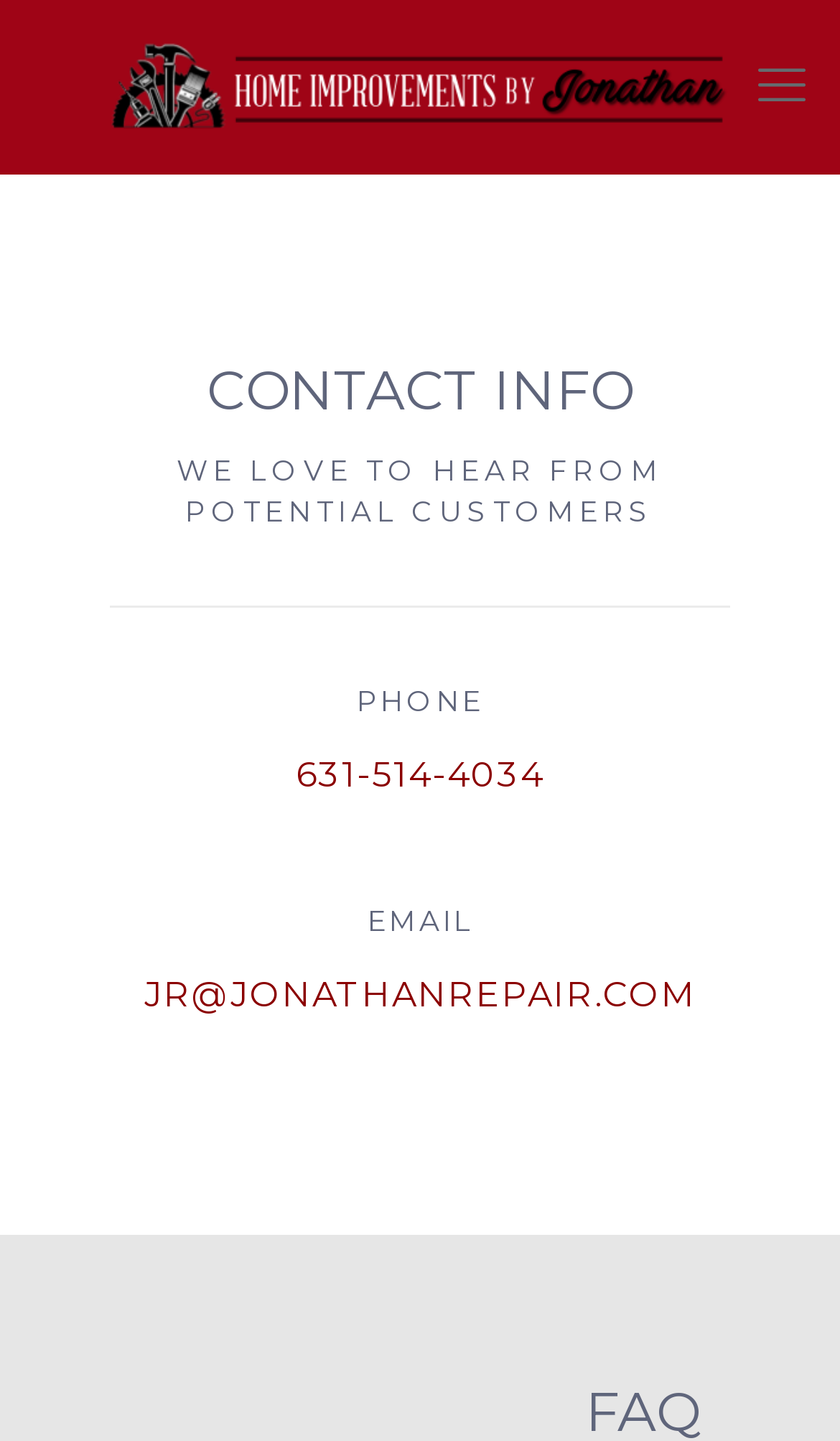Use one word or a short phrase to answer the question provided: 
What is the email address?

JR@JONATHANREPAIR.COM